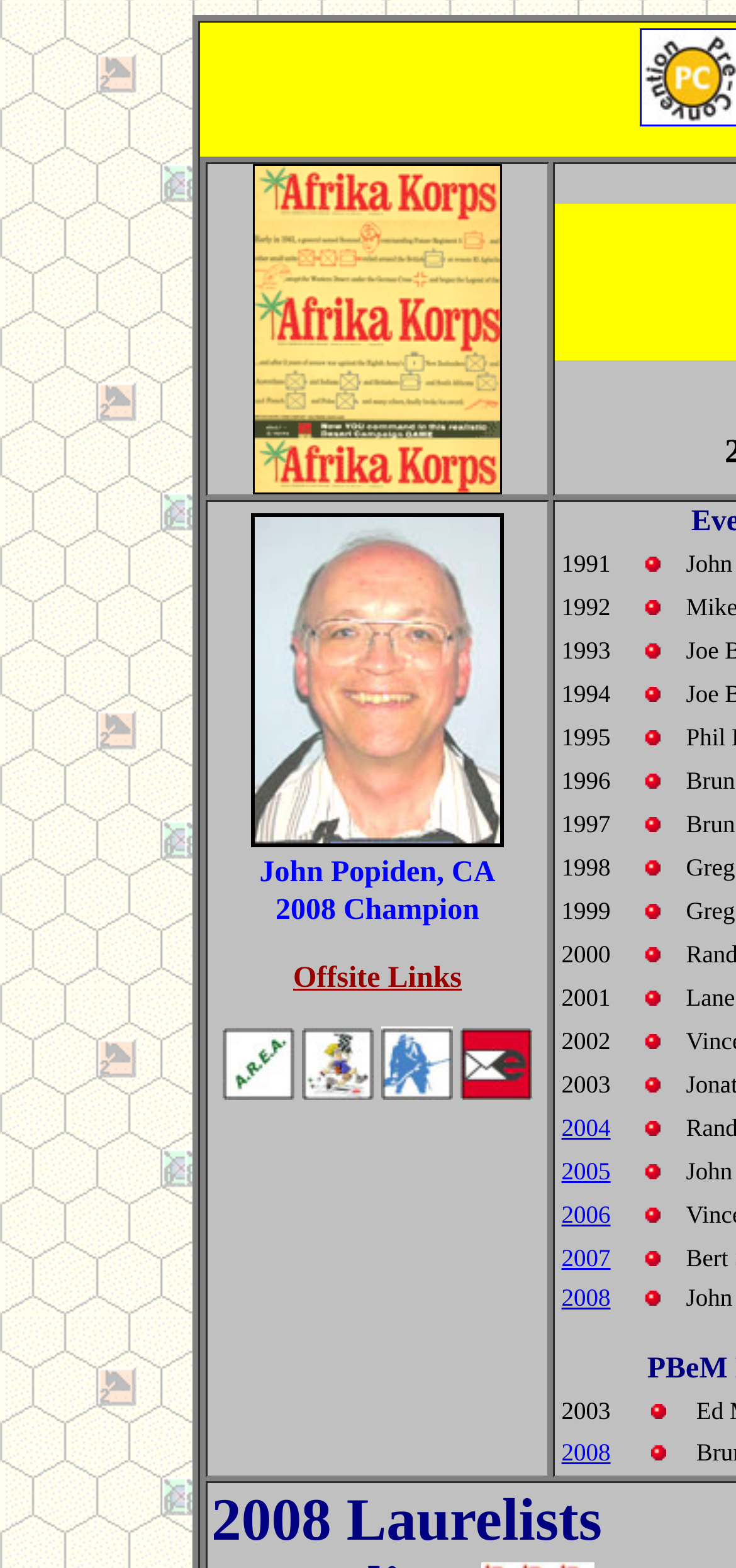What is the purpose of the 'Offsite Links' text?
Can you provide a detailed and comprehensive answer to the question?

The answer can be inferred by examining the static text element 'Offsite Links' and its proximity to the link elements, suggesting that it serves as a label to indicate external links.